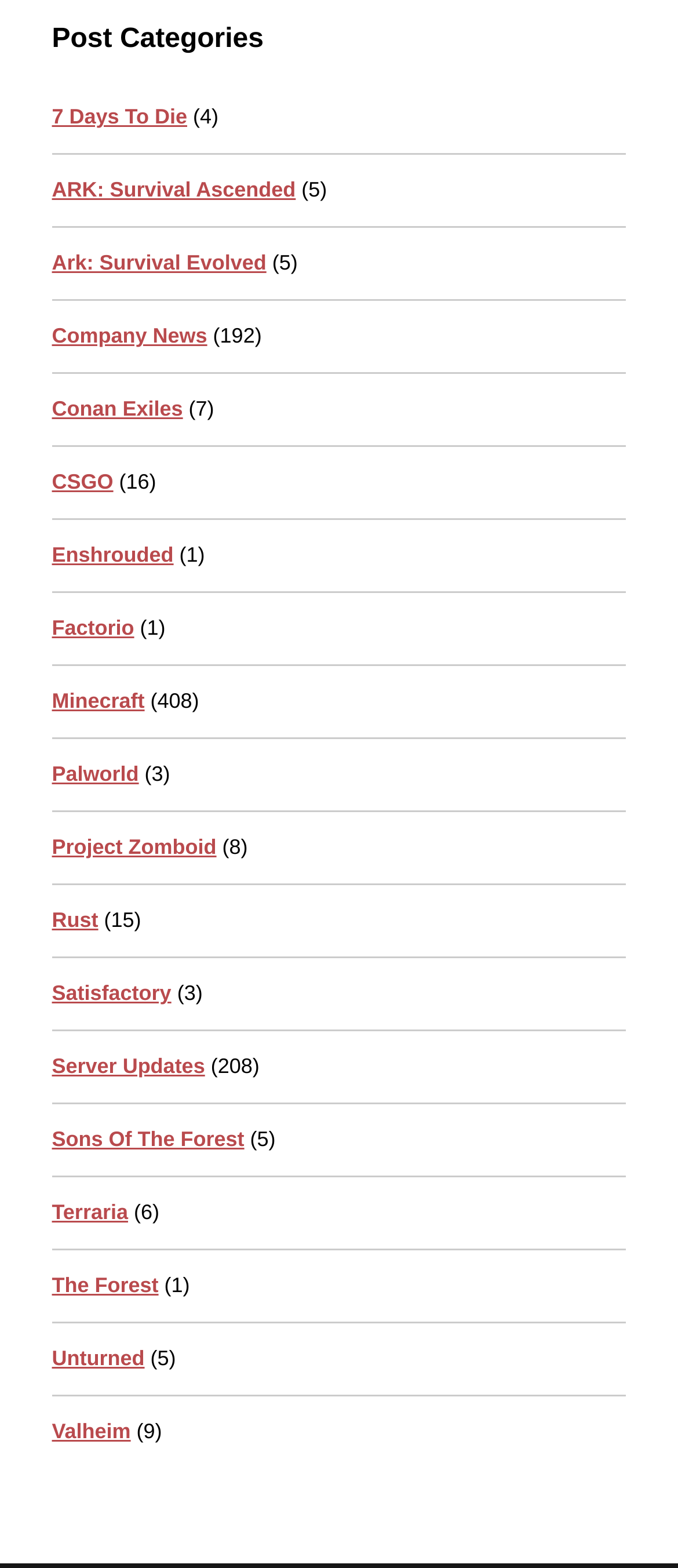How many game categories are listed?
Please answer the question as detailed as possible.

I counted the number of links under the 'Post Categories' heading, and there are 20 links, each representing a game category.